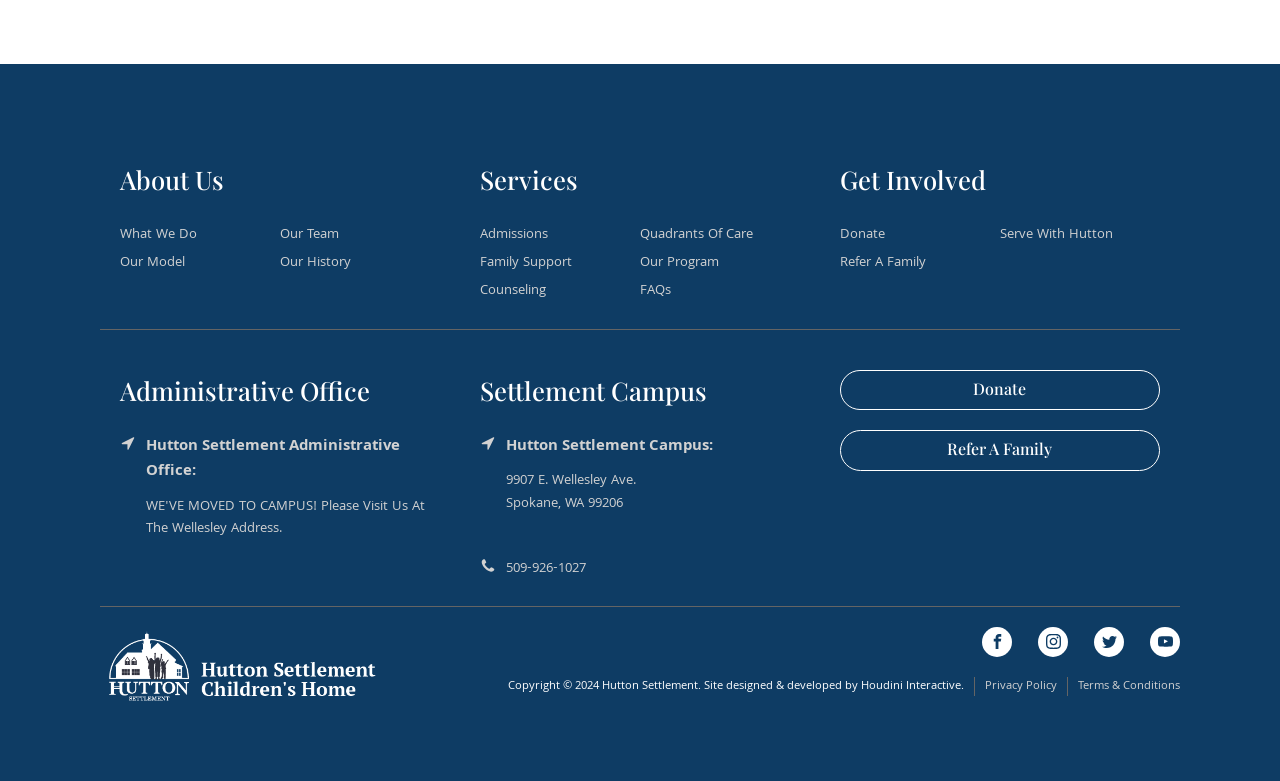Who designed and developed the website?
Your answer should be a single word or phrase derived from the screenshot.

Houdini Interactive